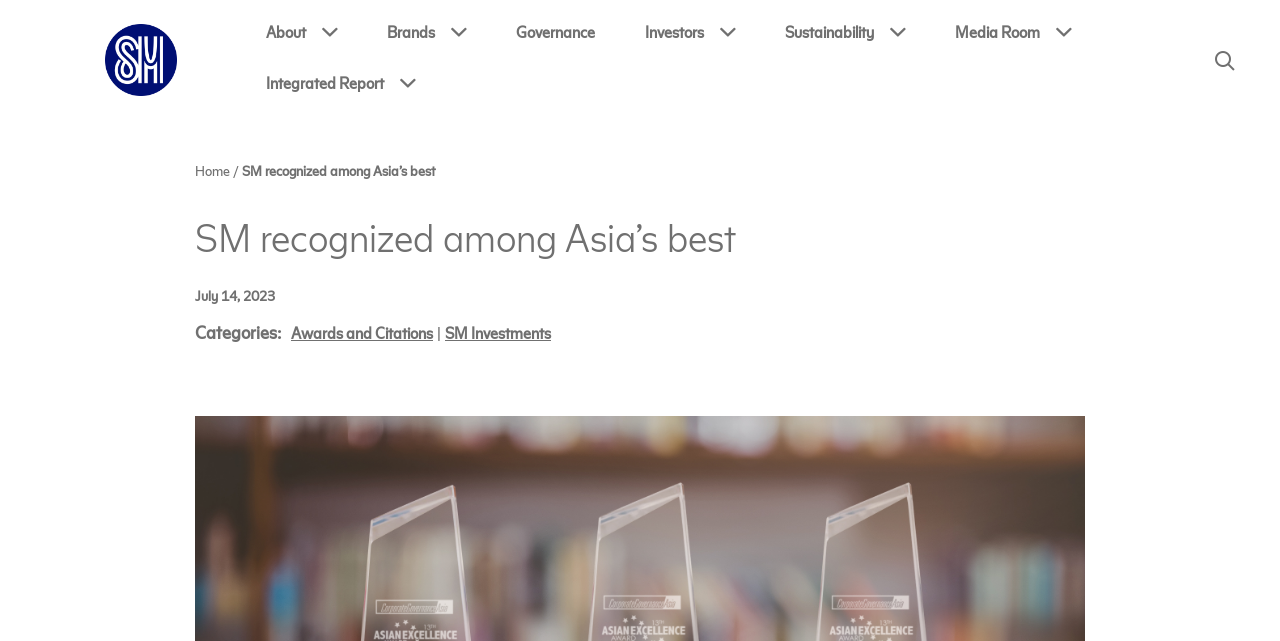How many links are in the navigation breadcrumbs?
Could you please answer the question thoroughly and with as much detail as possible?

The navigation breadcrumbs contain three links: 'Home', '/', and 'SM recognized among Asia’s best'. These links can be found in the navigation breadcrumbs section of the webpage.